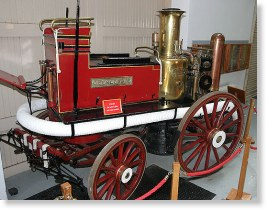Provide a brief response to the question below using a single word or phrase: 
What was the original purpose of the fire engine?

To be pulled by horses